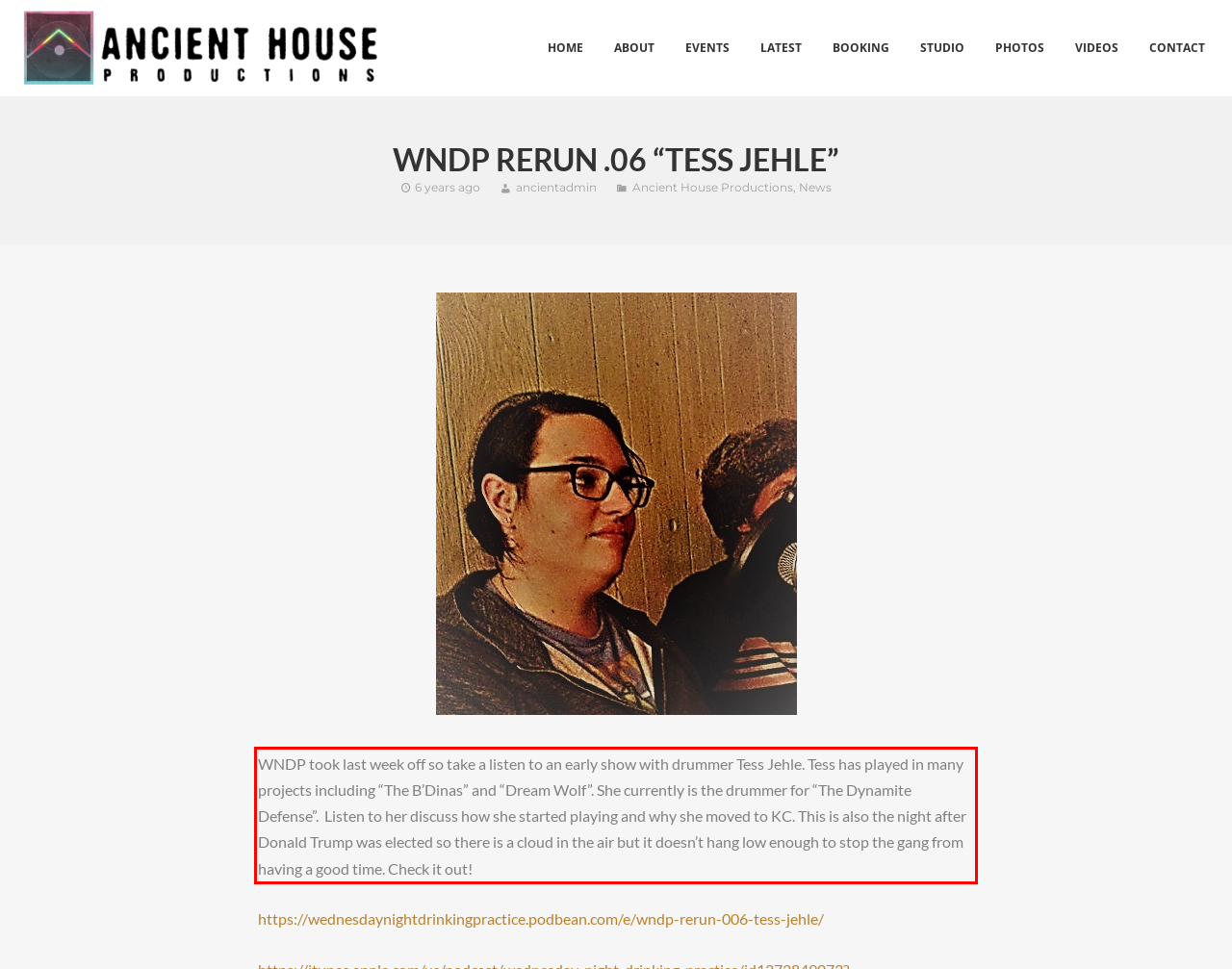Given a webpage screenshot, locate the red bounding box and extract the text content found inside it.

WNDP took last week off so take a listen to an early show with drummer Tess Jehle. Tess has played in many projects including “The B’Dinas” and “Dream Wolf”. She currently is the drummer for “The Dynamite Defense”. Listen to her discuss how she started playing and why she moved to KC. This is also the night after Donald Trump was elected so there is a cloud in the air but it doesn’t hang low enough to stop the gang from having a good time. Check it out!